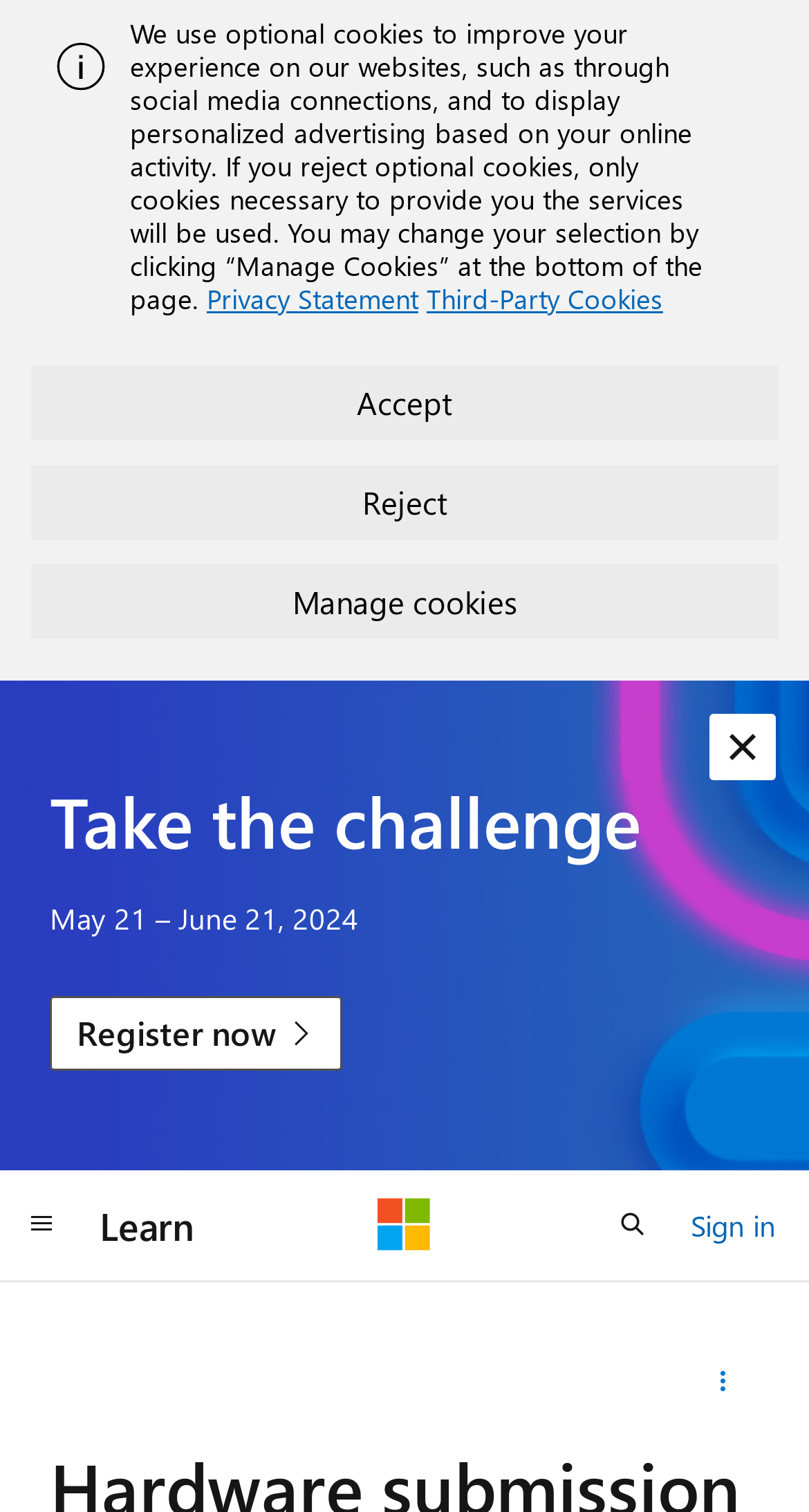Offer a comprehensive description of the webpage’s content and structure.

The webpage appears to be a Q&A forum page, specifically discussing an issue with the Partner Center. At the top, there is an alert box with an image, taking up about half of the screen width, and spanning from the top to about 45% of the screen height. Below the alert box, there is a notification about cookies, which is a long paragraph of text that spans almost the entire screen width. This notification has three buttons: "Accept", "Reject", and "Manage cookies", aligned horizontally and centered on the screen.

Below the notification, there is a heading "Take the challenge" followed by a date range "May 21 – June 21, 2024". Next to the date range, there is a "Register now" link. 

On the top-right corner, there is a "Dismiss alert" button. On the bottom-left corner, there is a "Global navigation" button, followed by links to "Learn" and "Microsoft". On the bottom-right corner, there is an "Open search" button and a "Sign in" link. 

The main content of the page appears to be a question about the Partner Center, with a "Share this question" dropdown menu at the bottom.